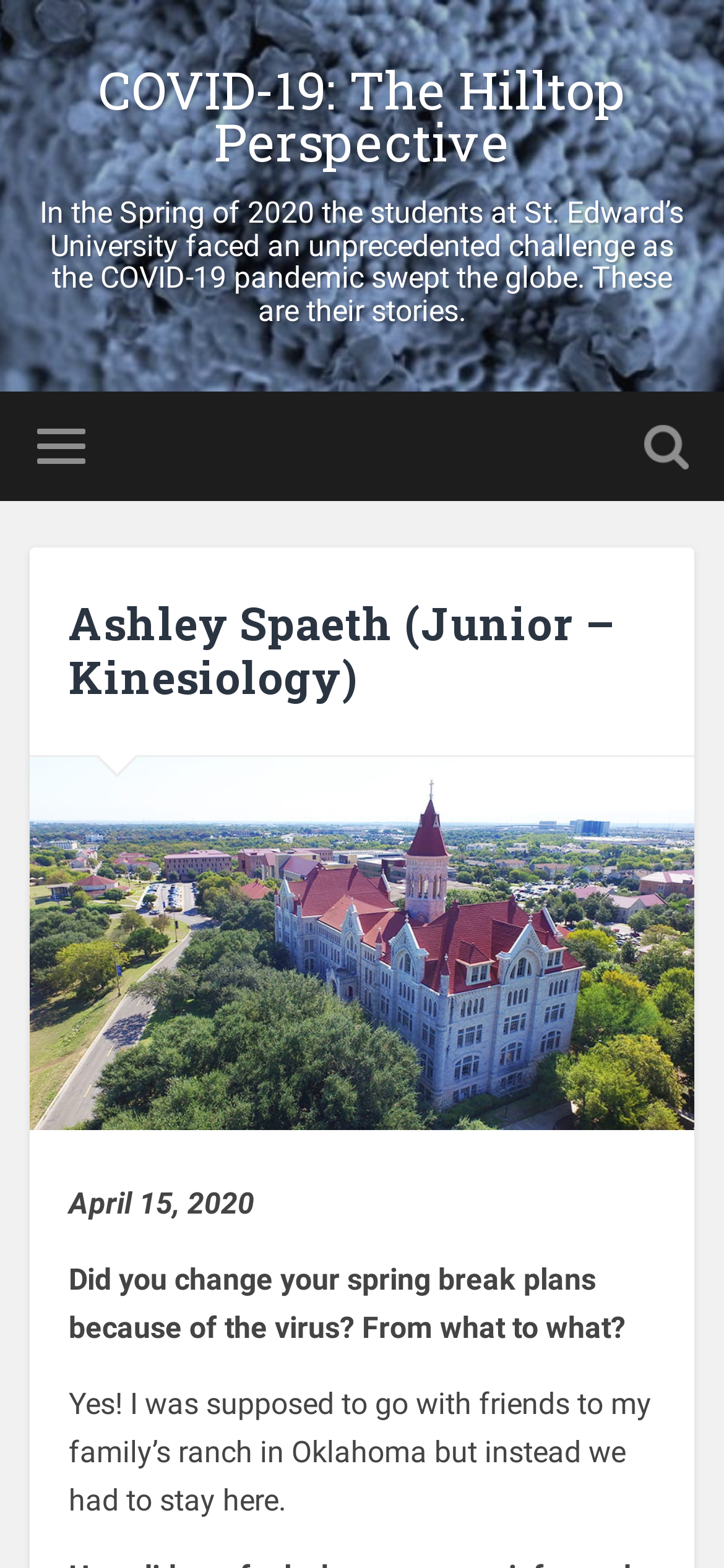Provide an in-depth caption for the webpage.

The webpage appears to be a personal story or testimonial about a student's experience during the COVID-19 pandemic. At the top of the page, there is a heading that reads "COVID-19: The Hilltop Perspective" with a link to the same title. Below this, there is a brief introduction to the story, explaining that students at St. Edward's University faced an unprecedented challenge during the pandemic.

To the right of the introduction, there is a link with no text. Below the introduction, there is a heading that highlights the student's name, Ashley Spaeth, a junior majoring in Kinesiology, with a link to her name. 

On the left side of the page, there is a date, April 15, 2020. Below the date, there is a question, "Did you change your spring break plans because of the virus? From what to what?" followed by Ashley's response, "Yes! I was supposed to go with friends to my family’s ranch in Oklahoma but instead we had to stay here."